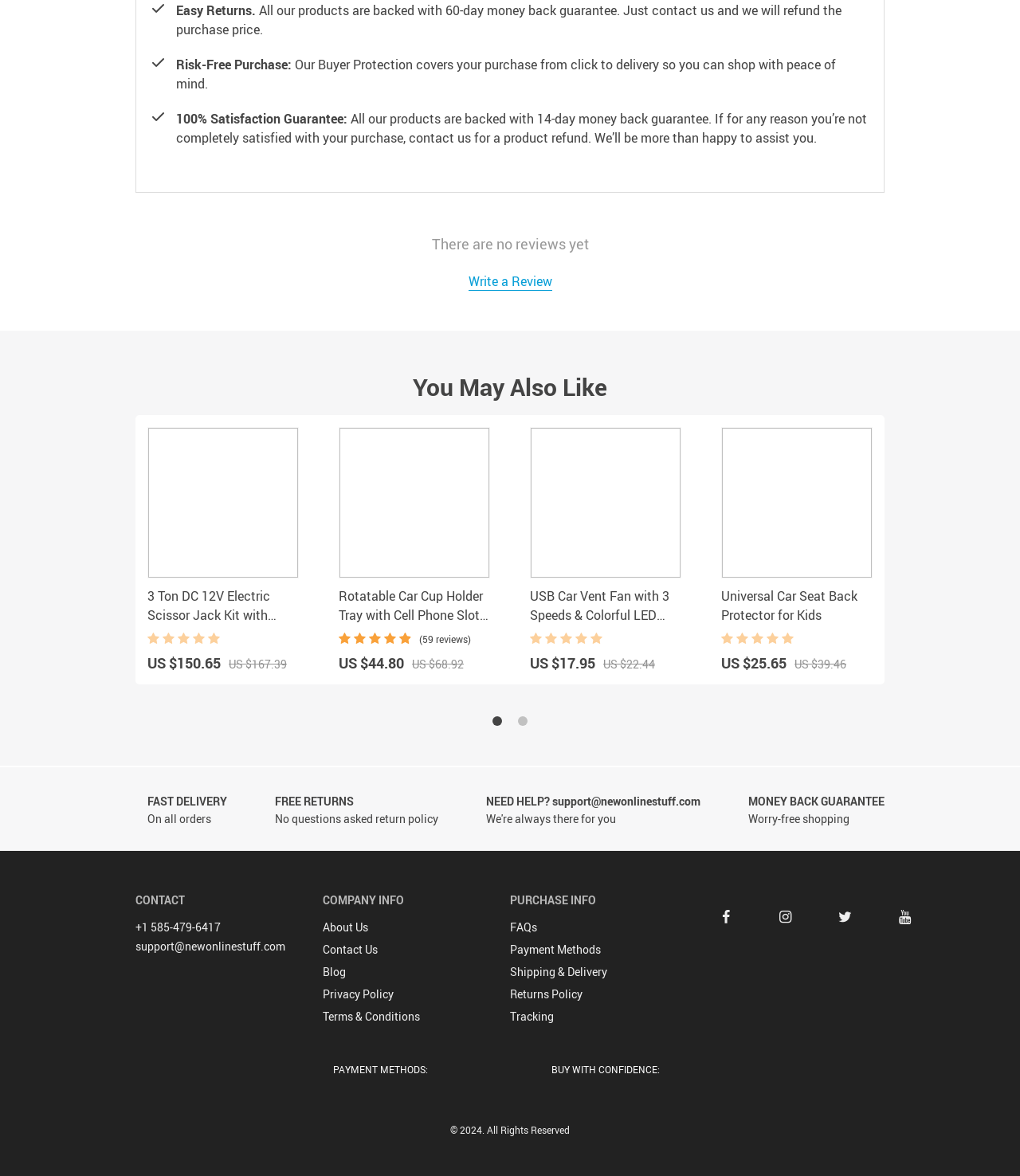What is the price range of the products shown?
Kindly offer a detailed explanation using the data available in the image.

By analyzing the link elements, I found that the prices of the products range from $17.95 to $167.39. This is based on the text content of the link elements, which include the prices of the products.